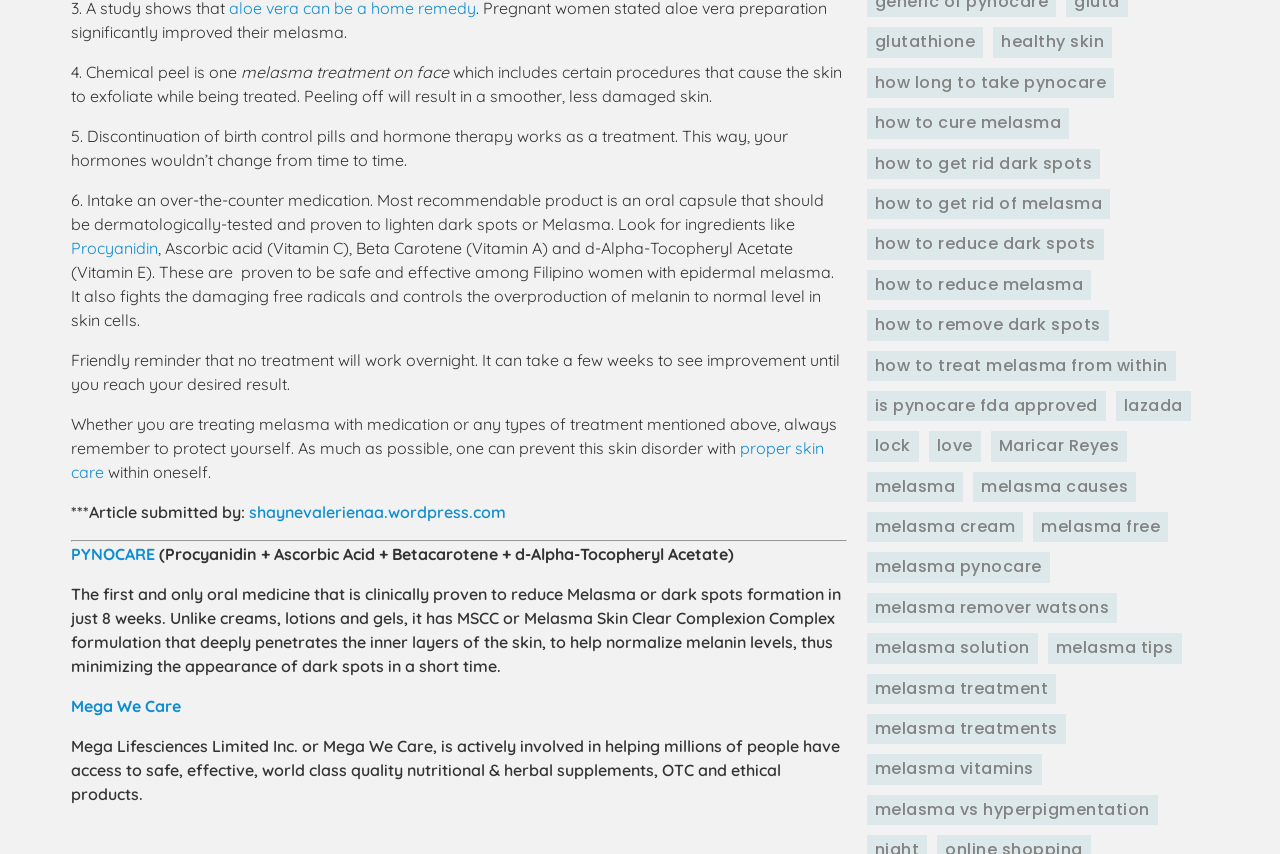Please specify the bounding box coordinates of the clickable section necessary to execute the following command: "Visit the website of Mega We Care".

[0.056, 0.814, 0.142, 0.838]